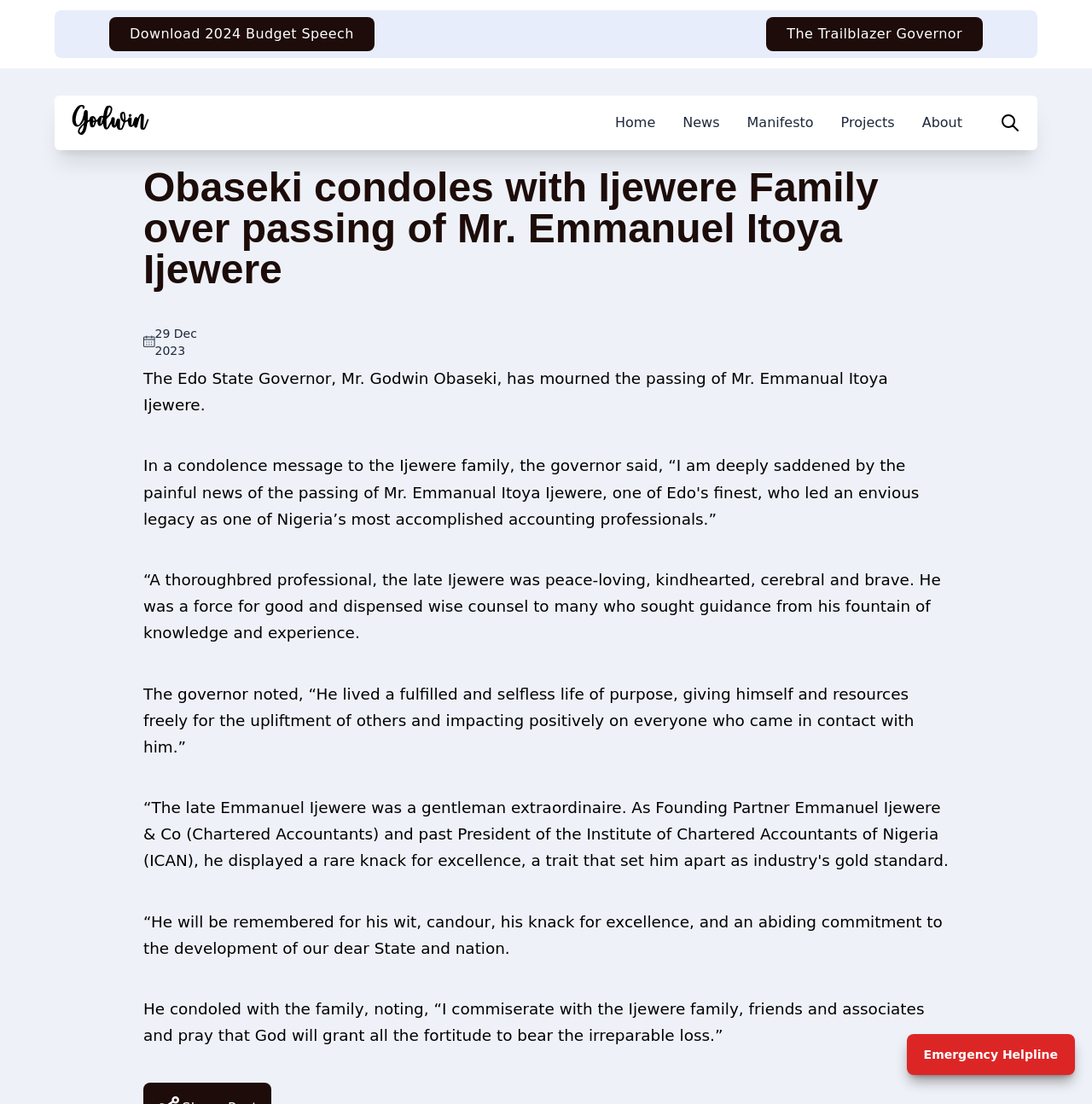Locate the bounding box of the UI element defined by this description: "aria-label="button"". The coordinates should be given as four float numbers between 0 and 1, formatted as [left, top, right, bottom].

[0.906, 0.093, 0.944, 0.13]